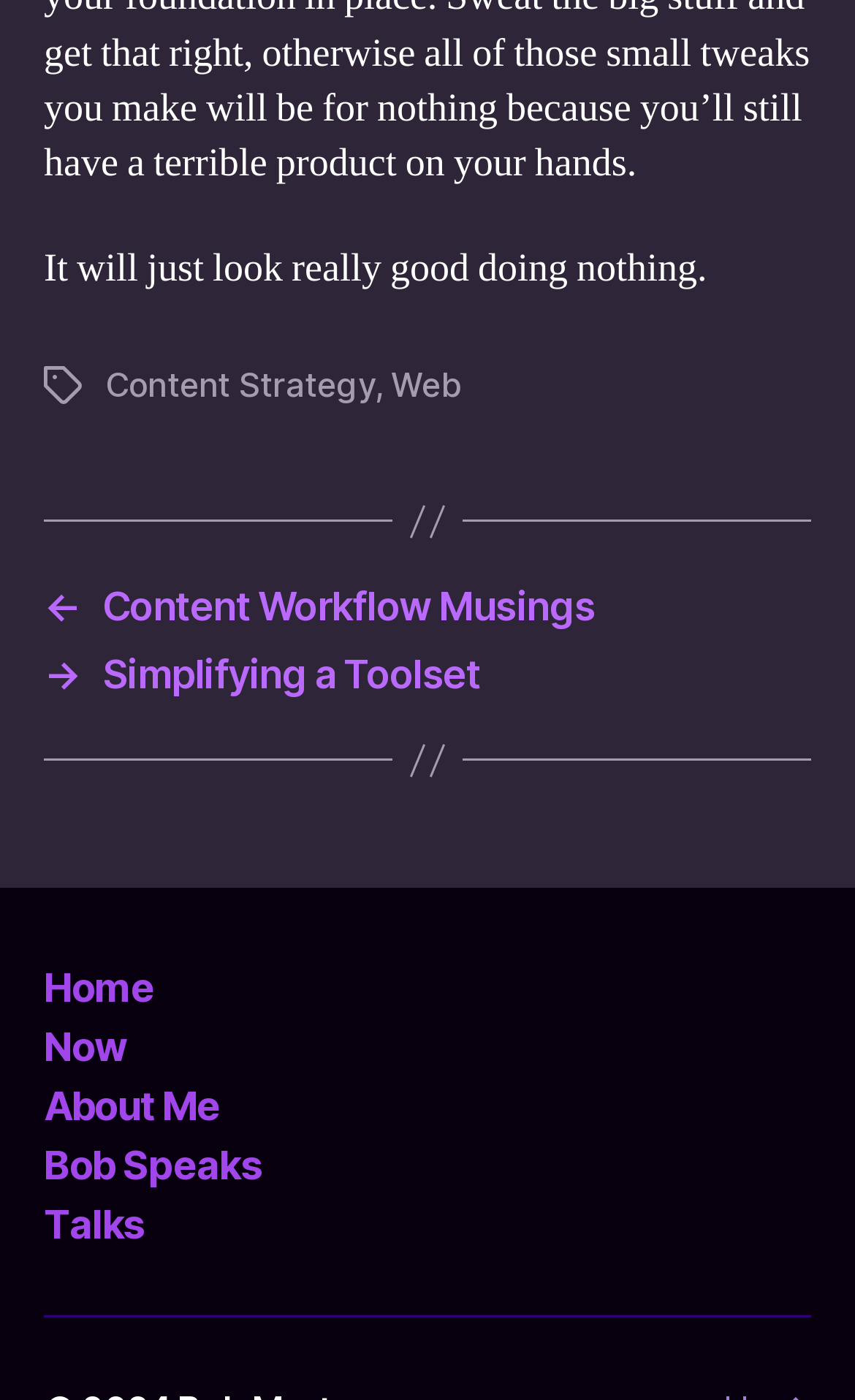What is the first post title? Using the information from the screenshot, answer with a single word or phrase.

Content Workflow Musings